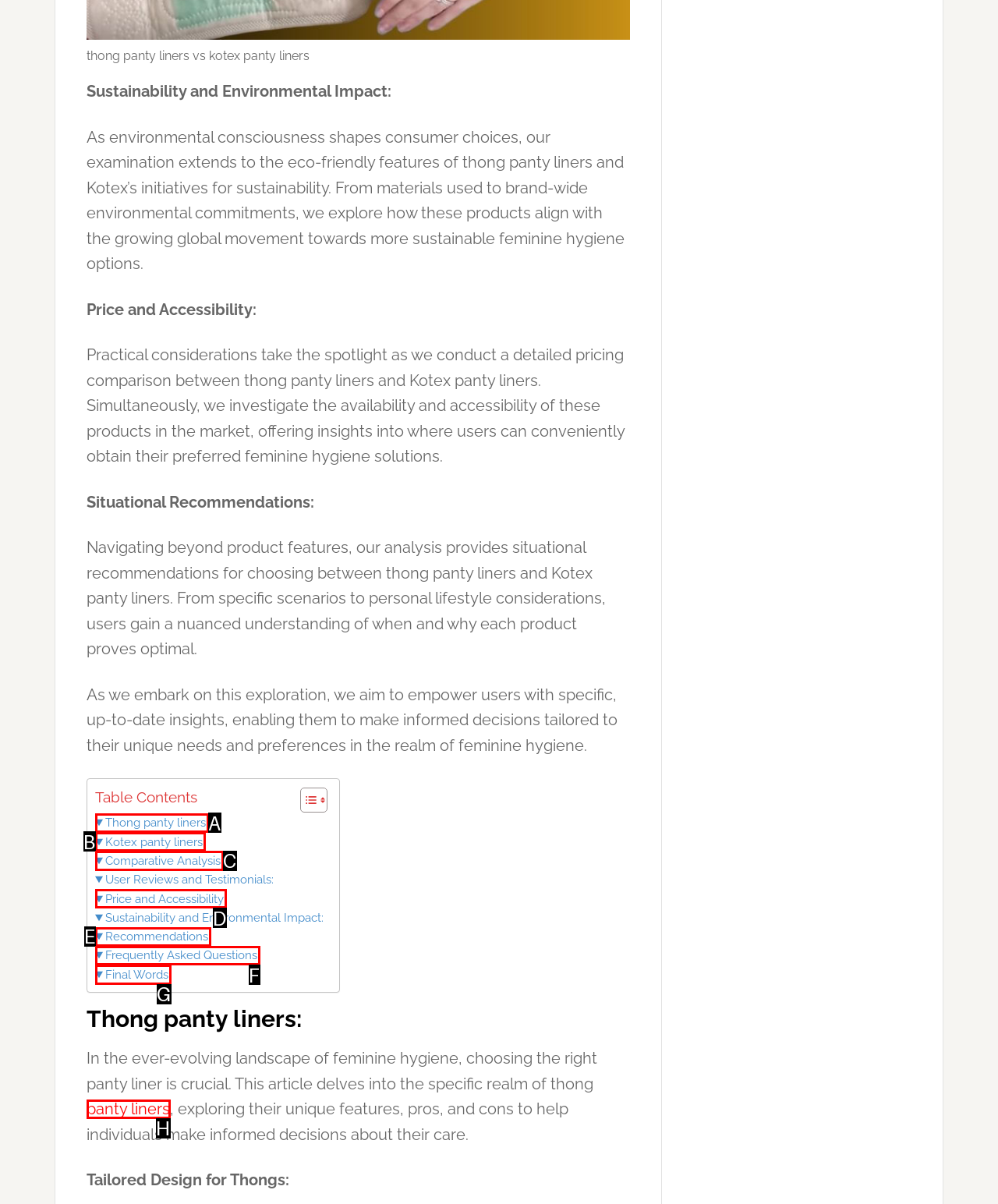Match the element description to one of the options: Recommendations:
Respond with the corresponding option's letter.

E